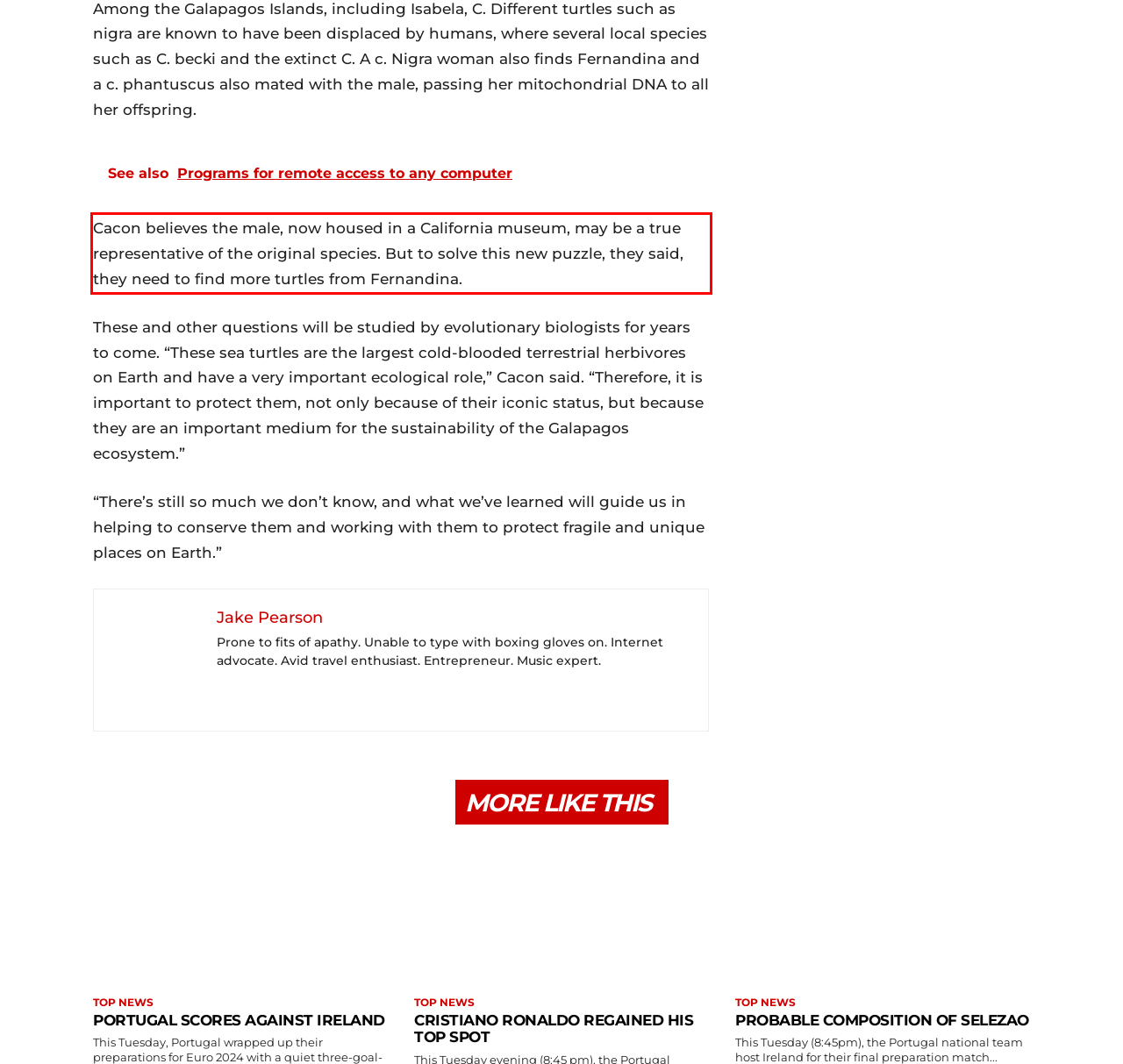Analyze the webpage screenshot and use OCR to recognize the text content in the red bounding box.

Cacon believes the male, now housed in a California museum, may be a true representative of the original species. But to solve this new puzzle, they said, they need to find more turtles from Fernandina.